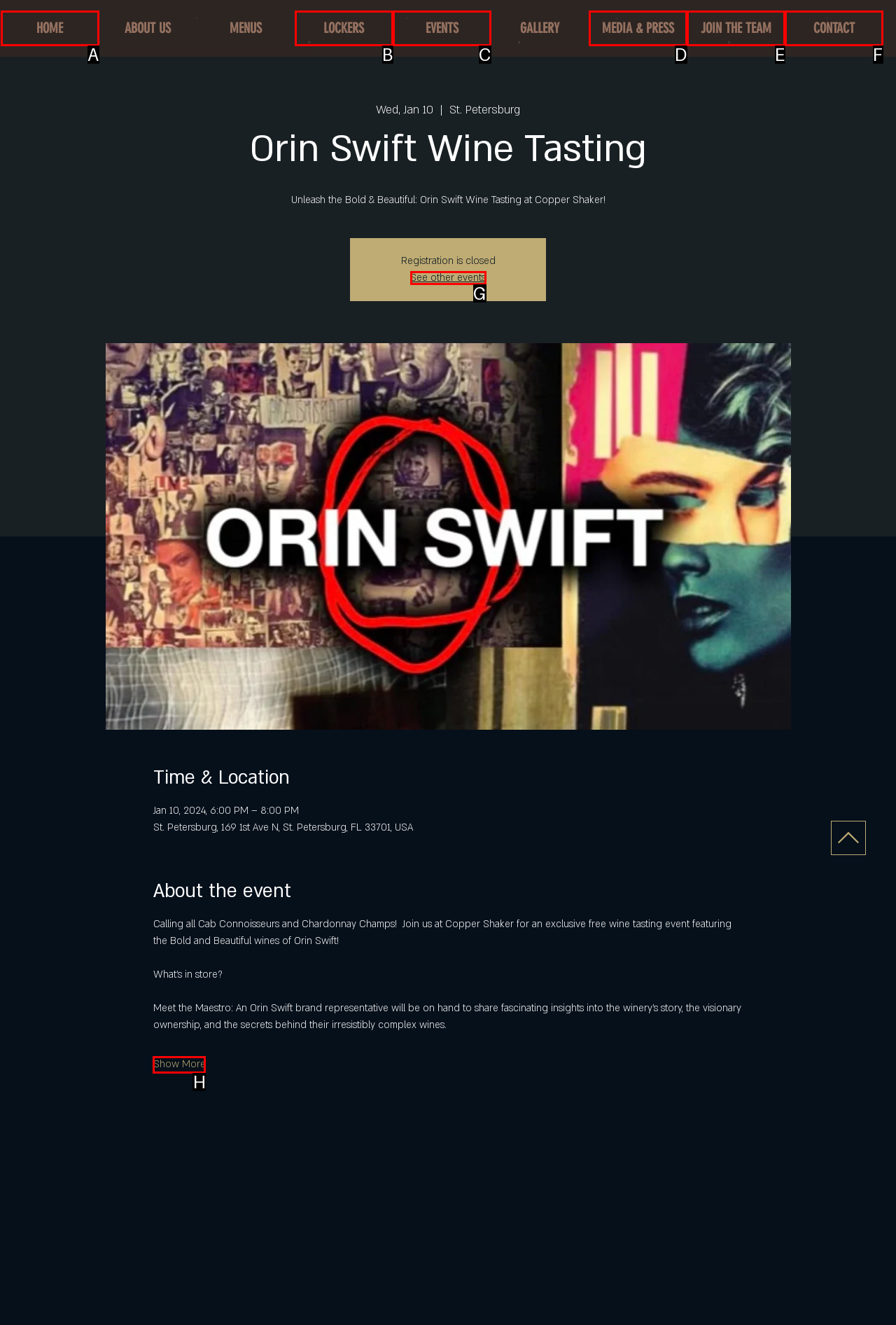Based on the description: JOIN THE TEAM, select the HTML element that best fits. Reply with the letter of the correct choice from the options given.

E